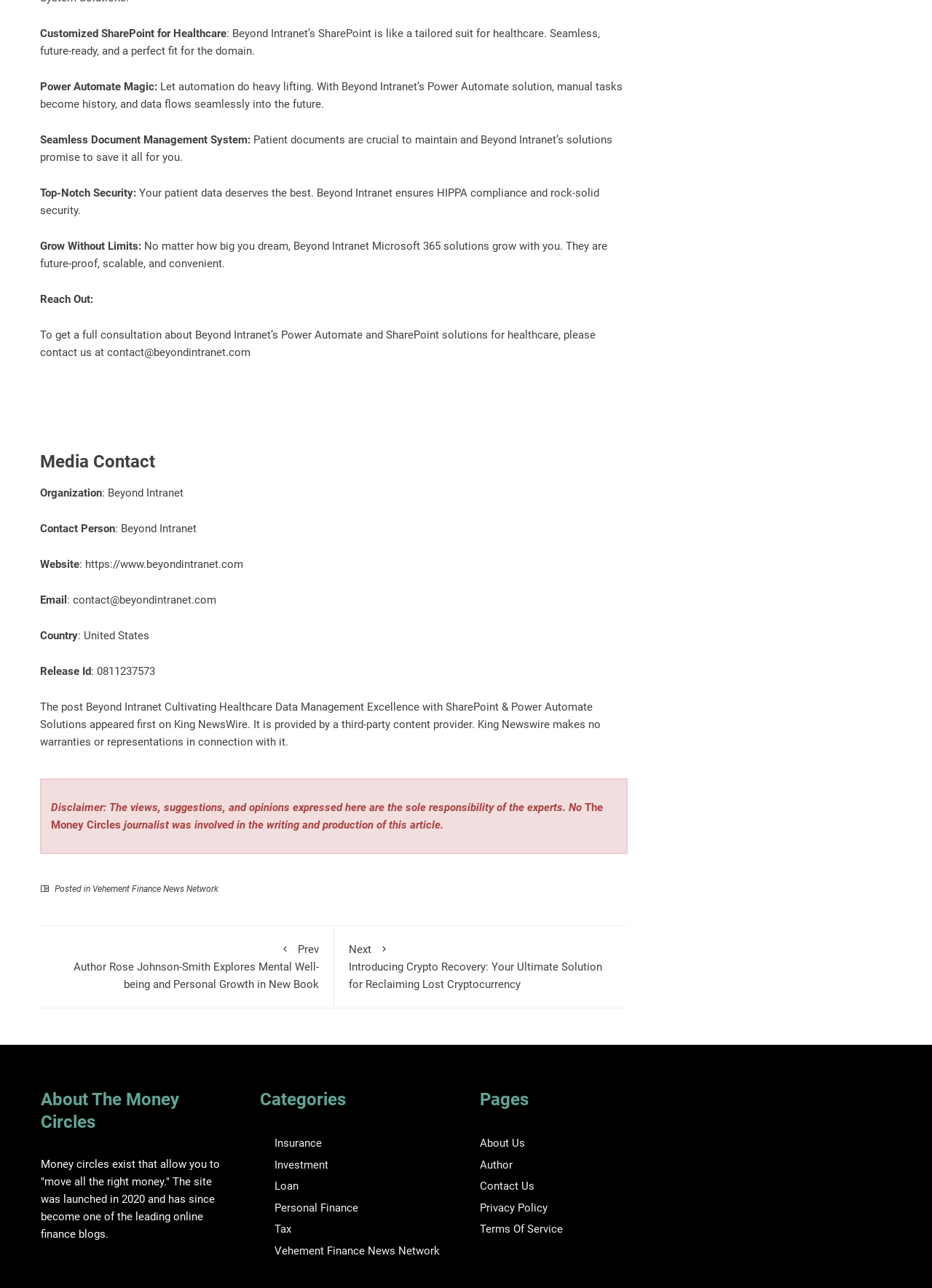What is the purpose of Power Automate solution?
Based on the visual content, answer with a single word or a brief phrase.

To automate manual tasks